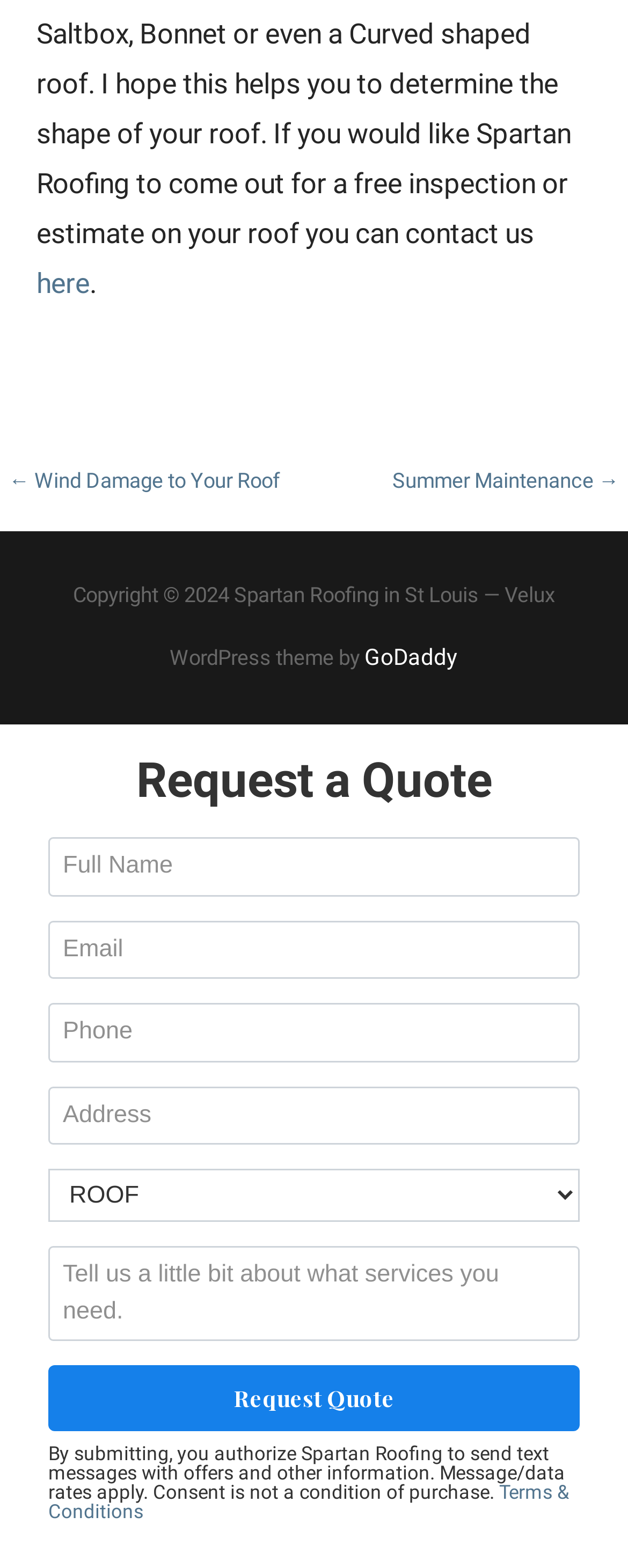Please identify the bounding box coordinates of the region to click in order to complete the given instruction: "Click the 'Terms & Conditions' link". The coordinates should be four float numbers between 0 and 1, i.e., [left, top, right, bottom].

[0.077, 0.945, 0.905, 0.971]